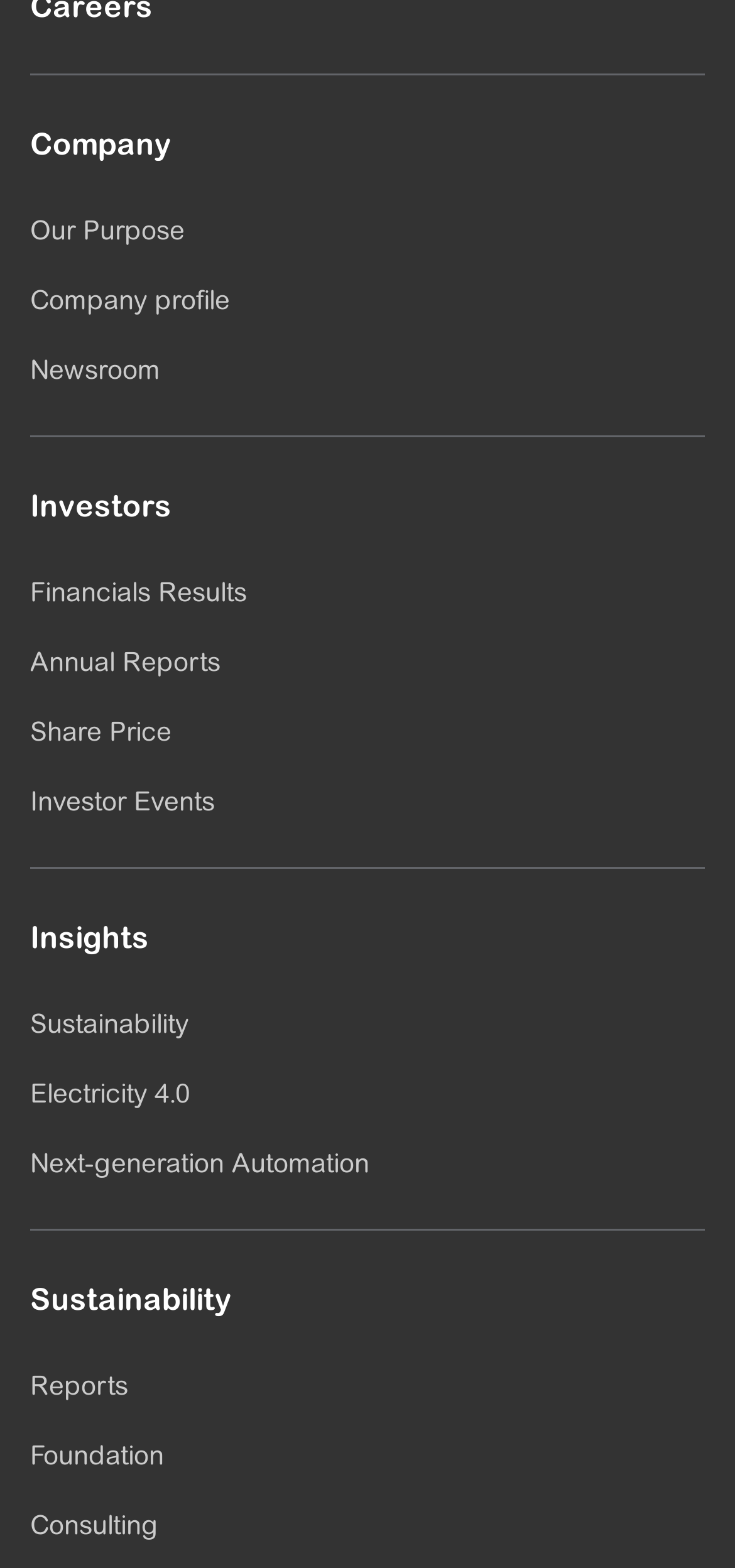Identify the bounding box for the UI element described as: "Investor Events". The coordinates should be four float numbers between 0 and 1, i.e., [left, top, right, bottom].

[0.041, 0.499, 0.292, 0.525]